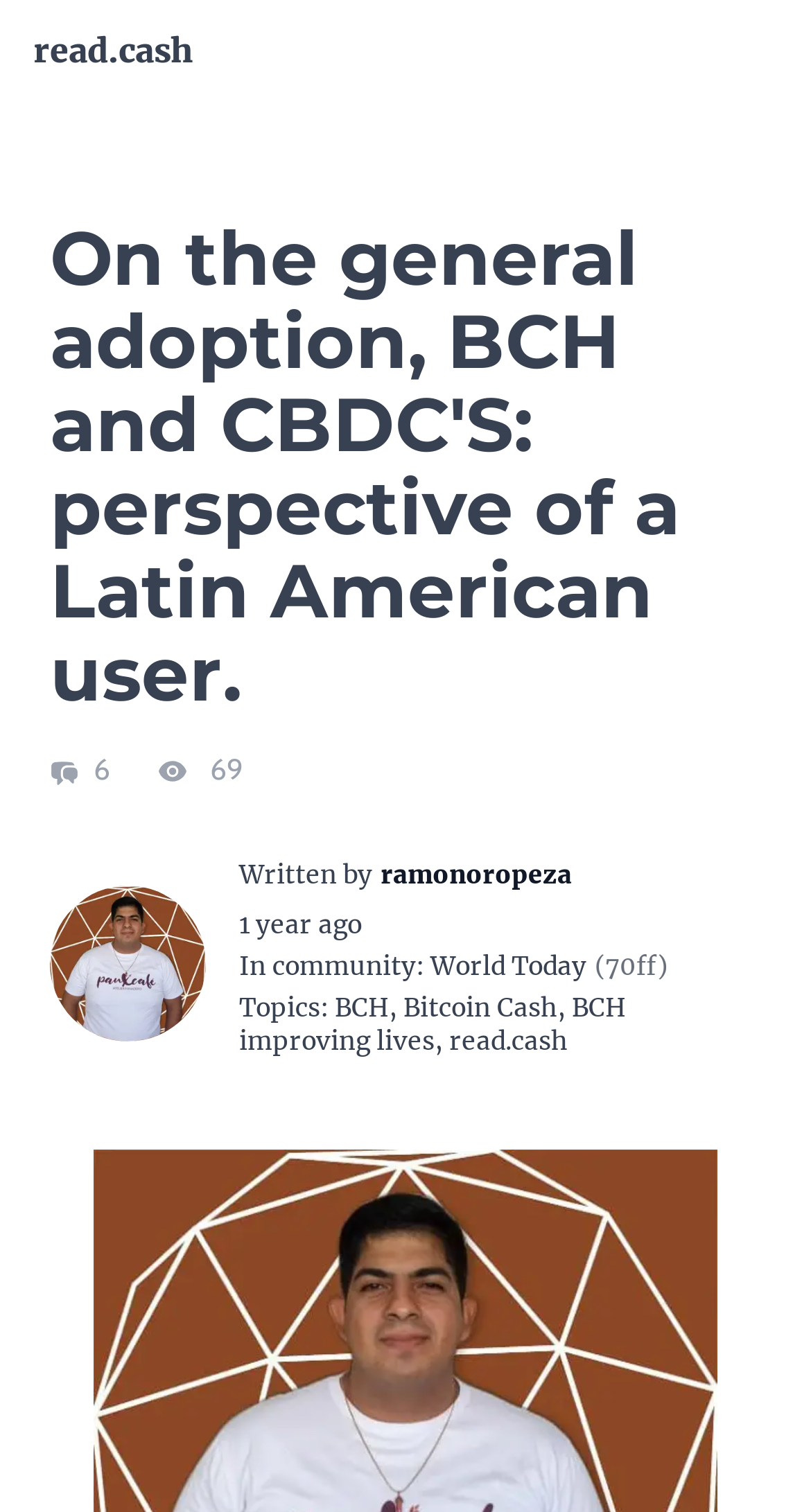Please study the image and answer the question comprehensively:
Who wrote the article?

I found the author's name by looking at the text 'Written by' followed by a link with the text 'ramonoropeza'.